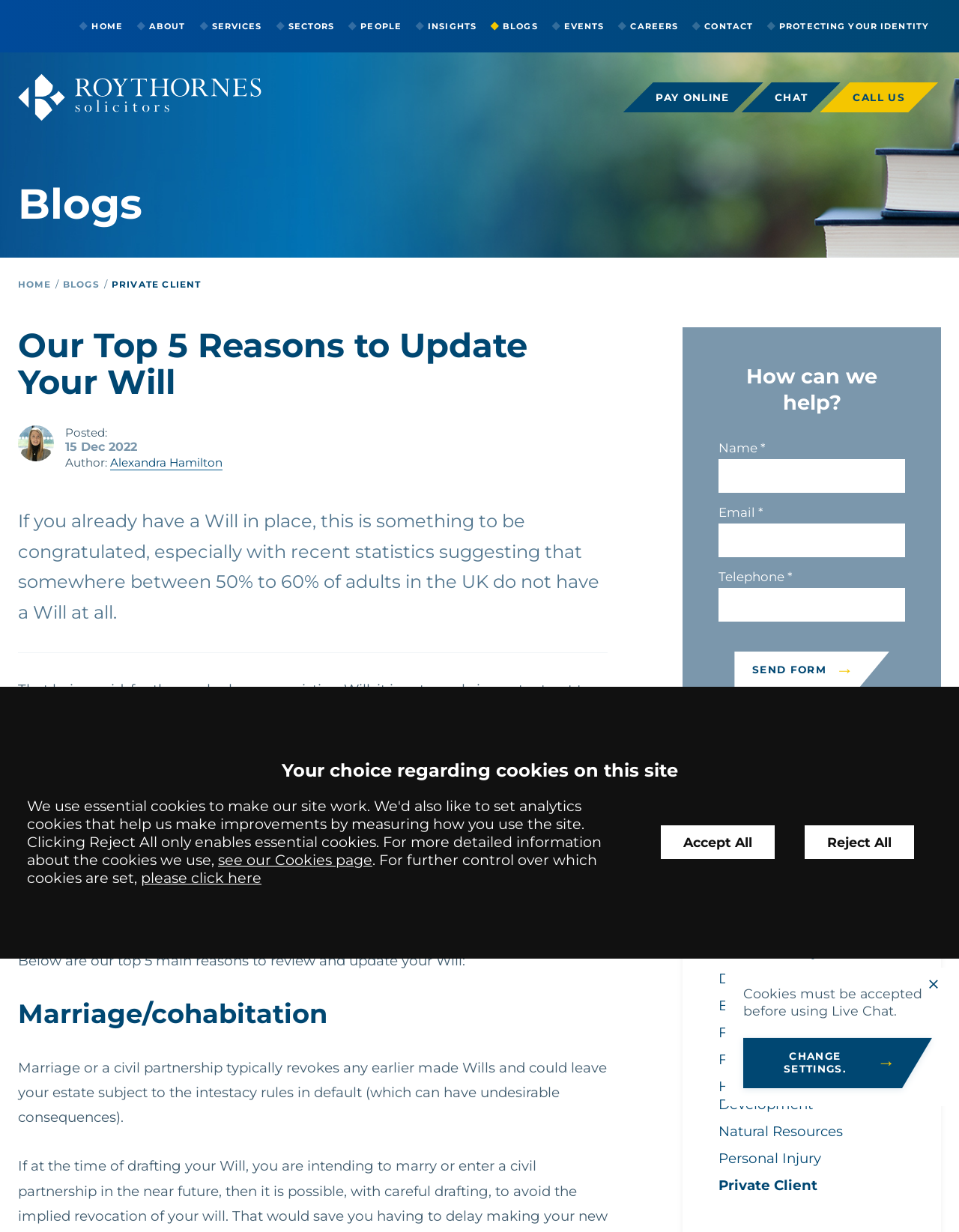Extract the bounding box coordinates for the described element: "Home". The coordinates should be represented as four float numbers between 0 and 1: [left, top, right, bottom].

[0.019, 0.226, 0.053, 0.235]